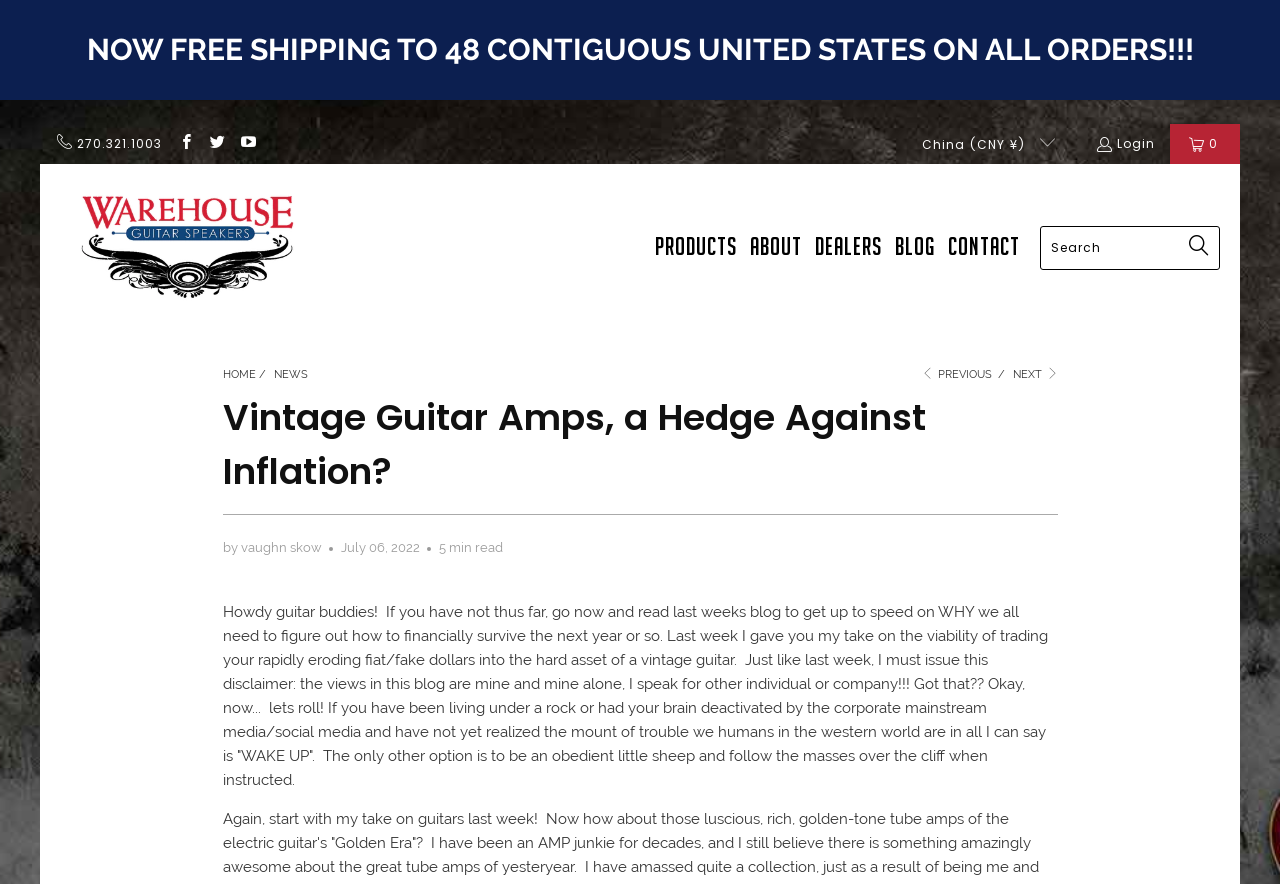Respond with a single word or phrase to the following question:
How long does it take to read the blog post?

5 min